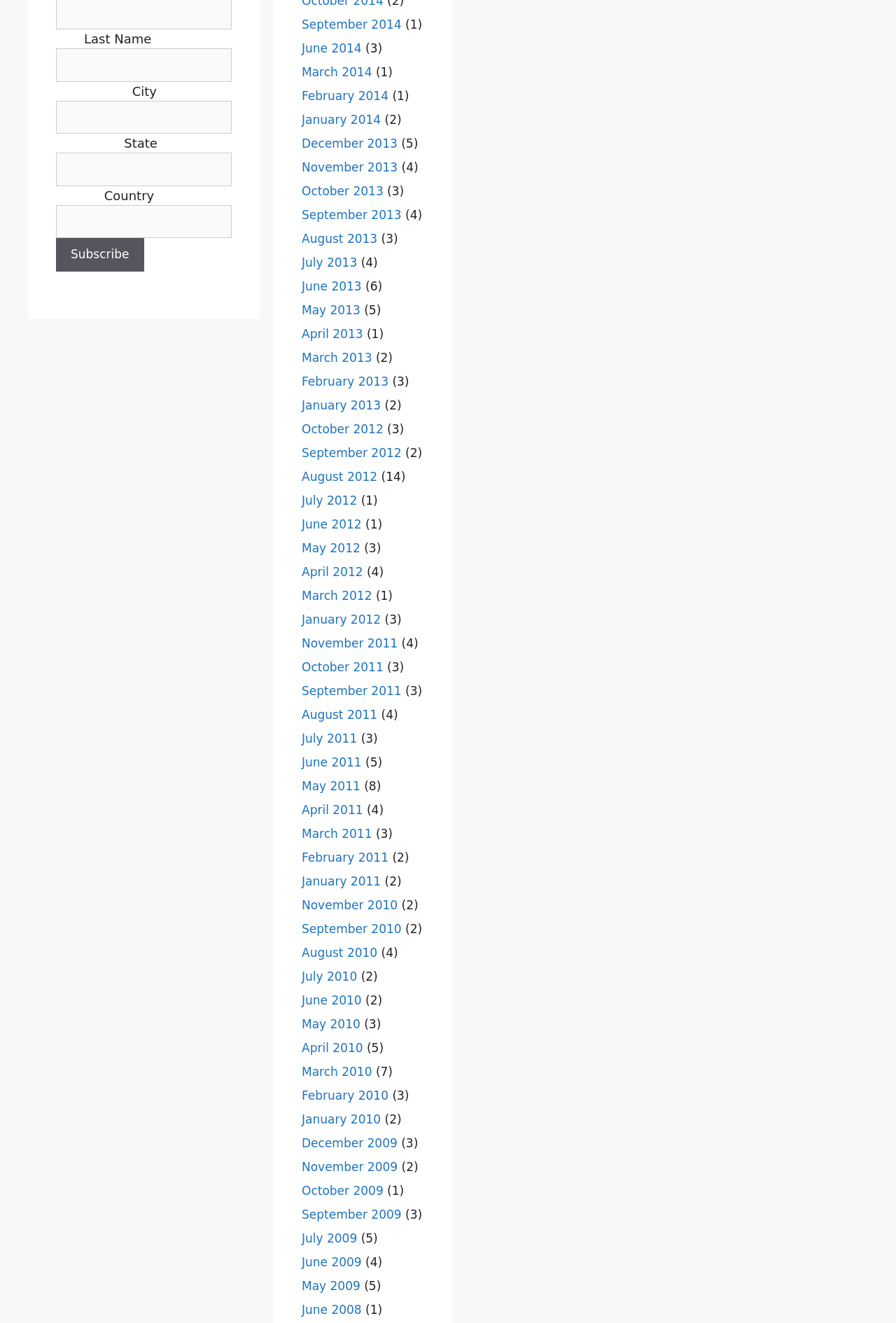Locate the UI element described by parent_node: Email Address name="CITY" in the provided webpage screenshot. Return the bounding box coordinates in the format (top-left x, top-left y, bottom-right x, bottom-right y), ensuring all values are between 0 and 1.

[0.062, 0.076, 0.259, 0.101]